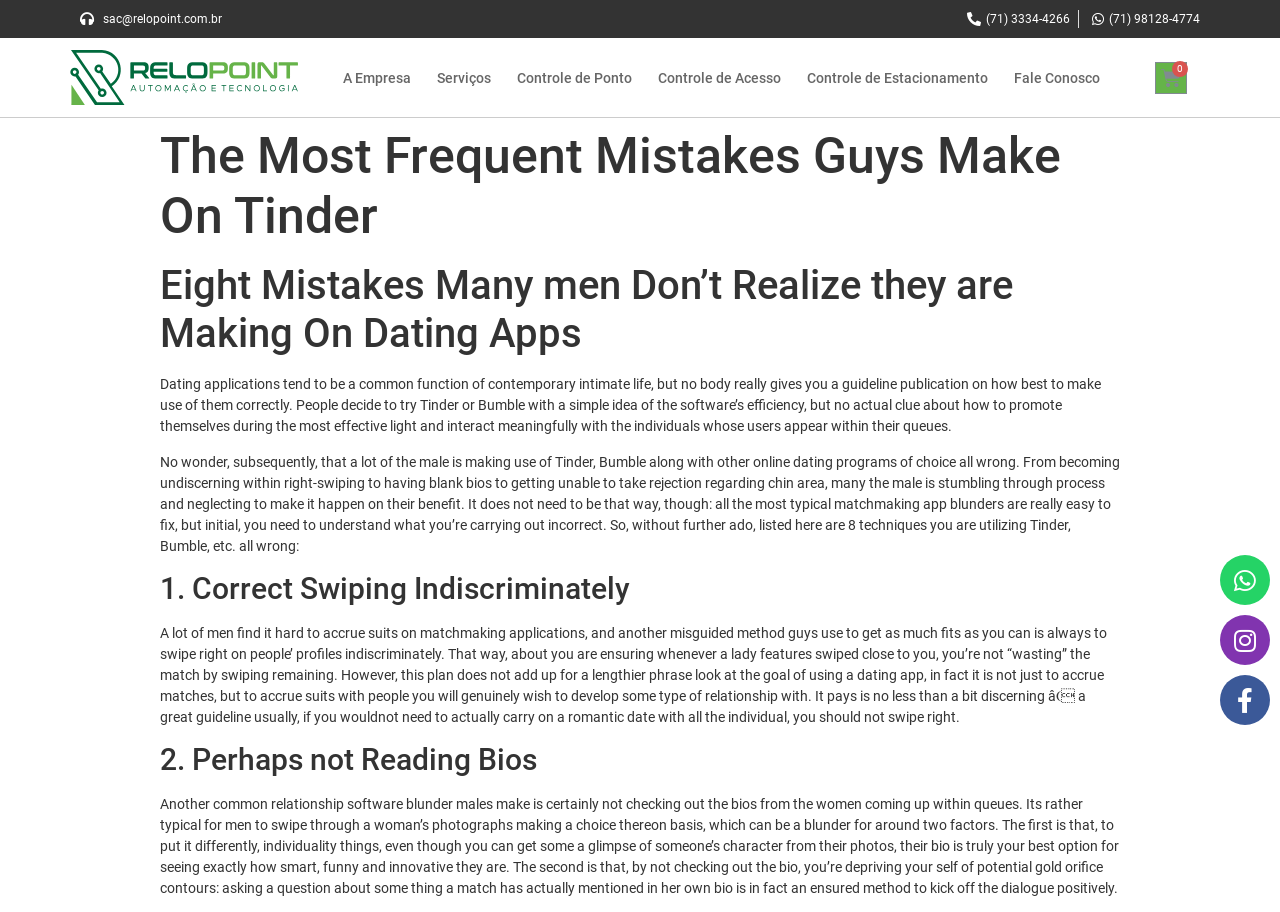Show the bounding box coordinates of the region that should be clicked to follow the instruction: "Click the 'Fale Conosco' link."

[0.792, 0.074, 0.86, 0.096]